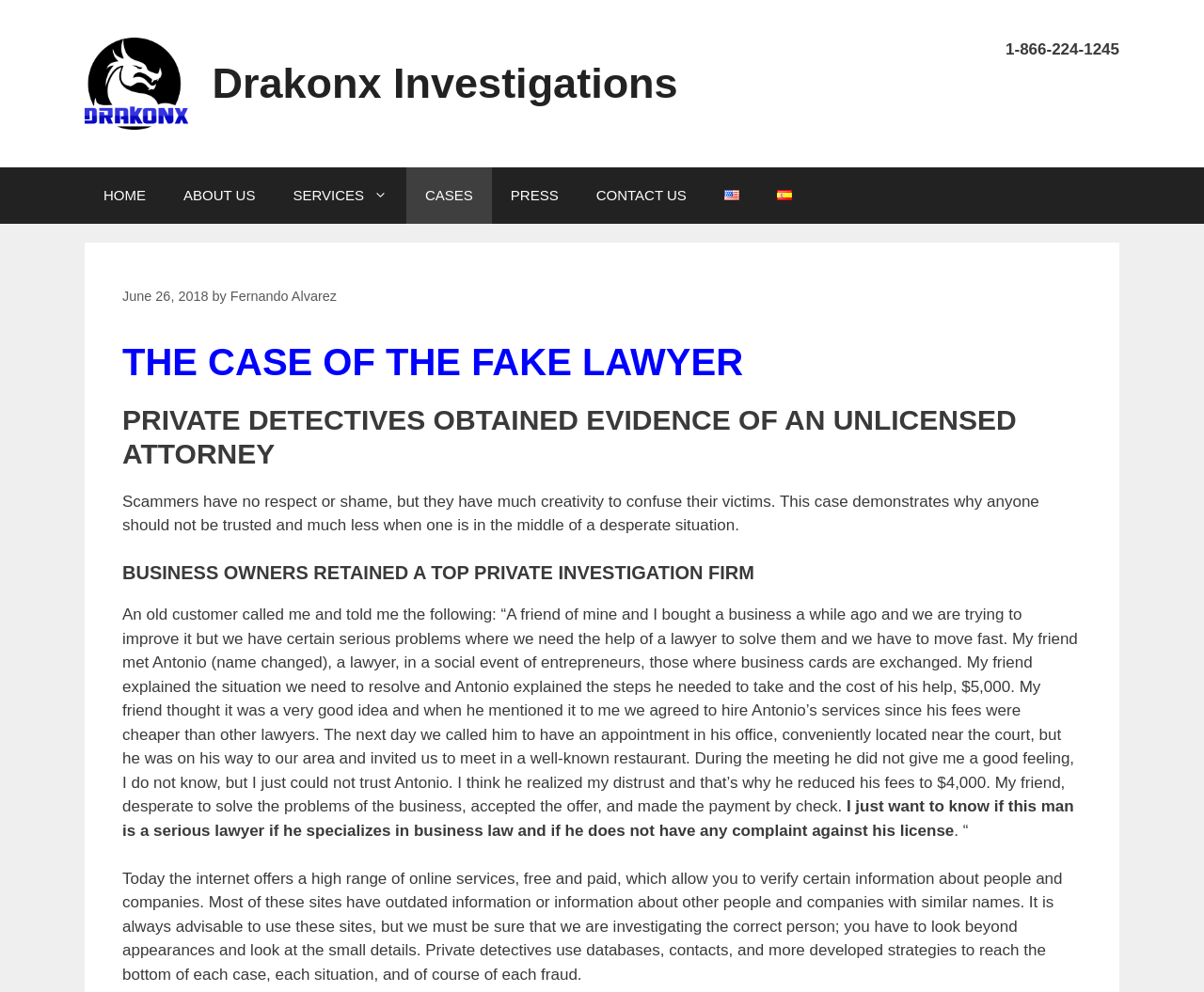Locate the bounding box coordinates of the clickable part needed for the task: "Visit Drakonx Investigations".

[0.07, 0.074, 0.156, 0.092]